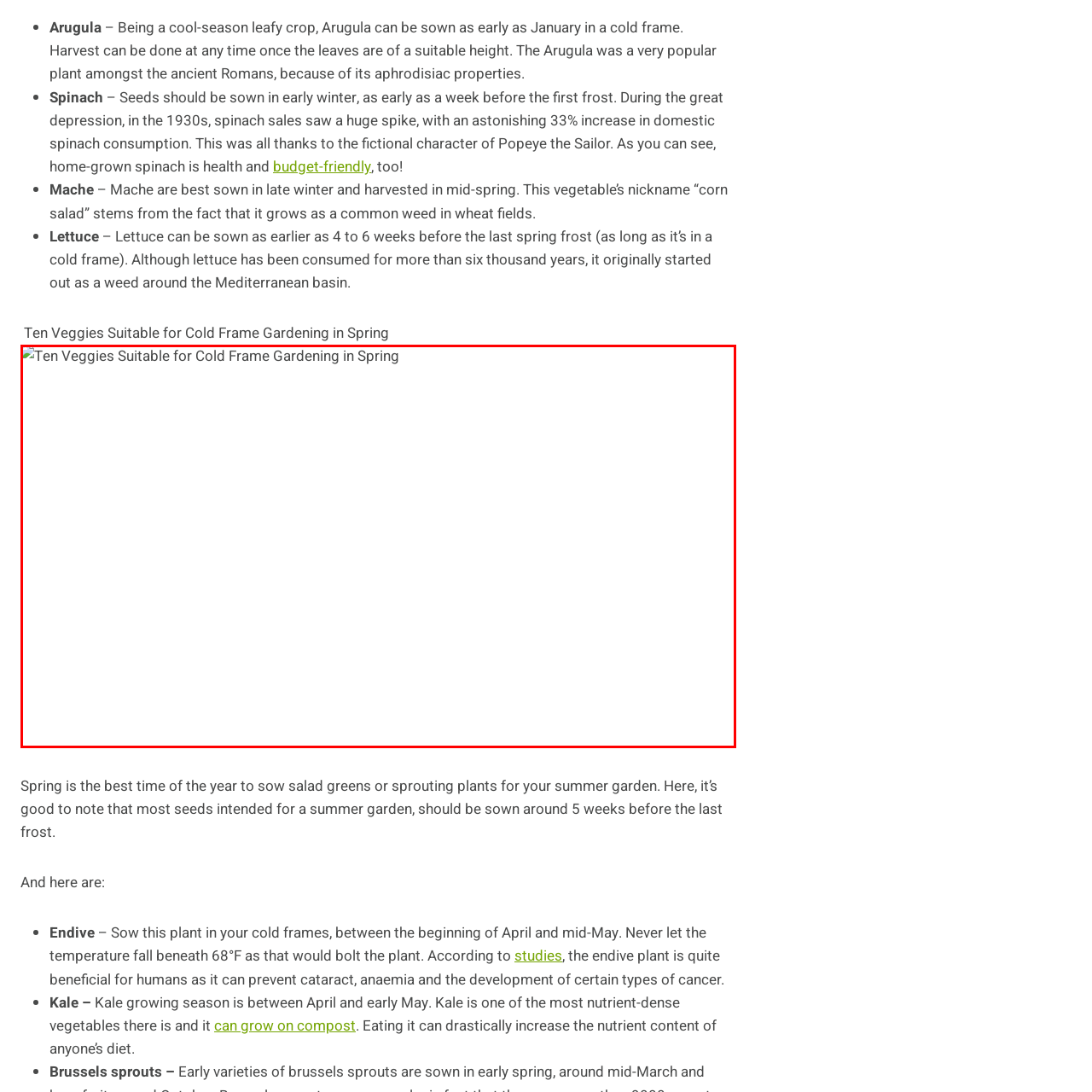When should salad greens and sprouting plants be planted?
Scrutinize the image inside the red bounding box and provide a detailed and extensive answer to the question.

According to the caption, the accompanying text elaborates on the benefits of cold frame gardening, emphasizing that spring is an ideal time for sowing salad greens and other sprouting plants, which should be planted approximately five weeks before the last frost.